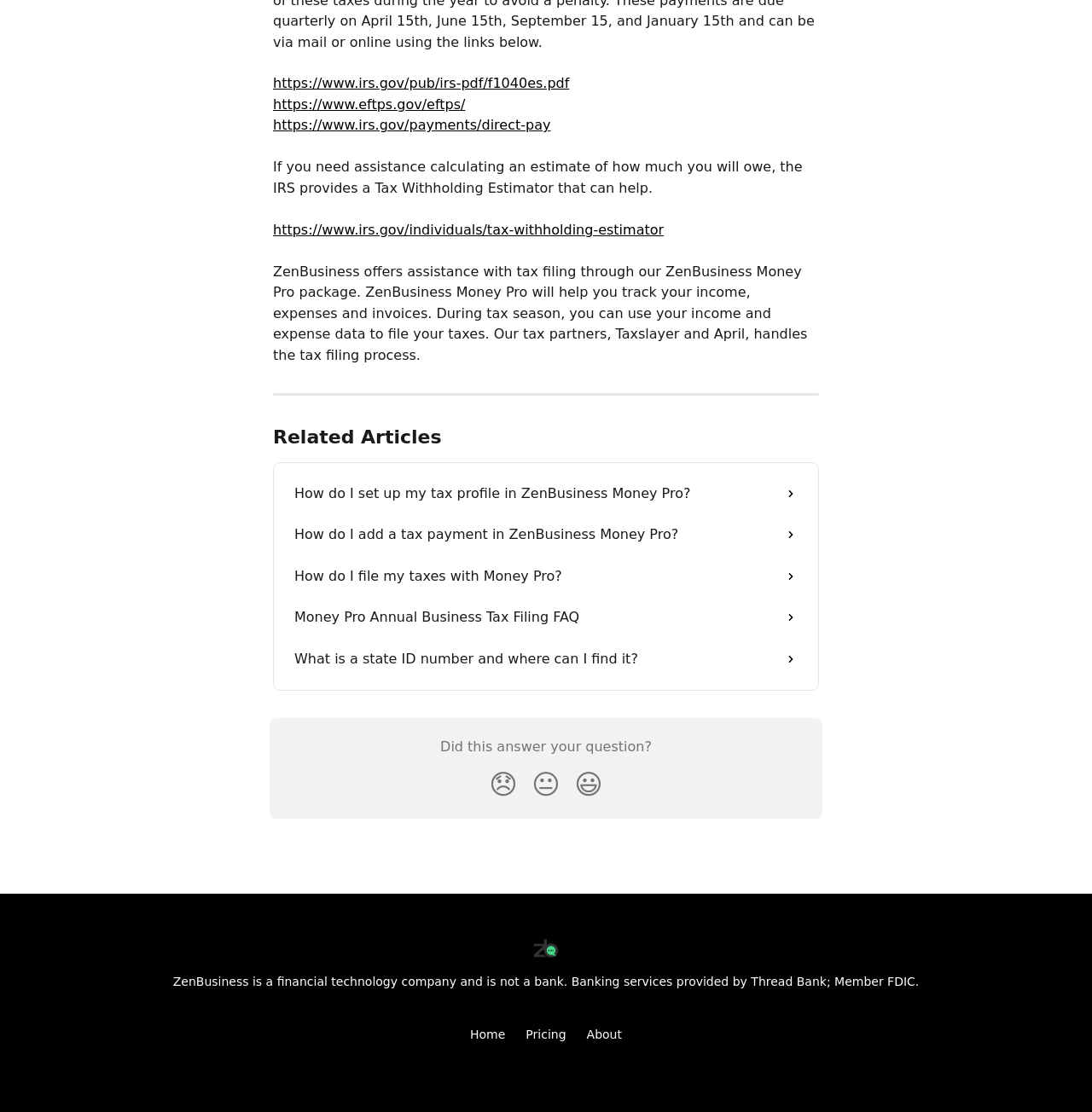Please provide the bounding box coordinates in the format (top-left x, top-left y, bottom-right x, bottom-right y). Remember, all values are floating point numbers between 0 and 1. What is the bounding box coordinate of the region described as: Pricing

[0.482, 0.924, 0.518, 0.936]